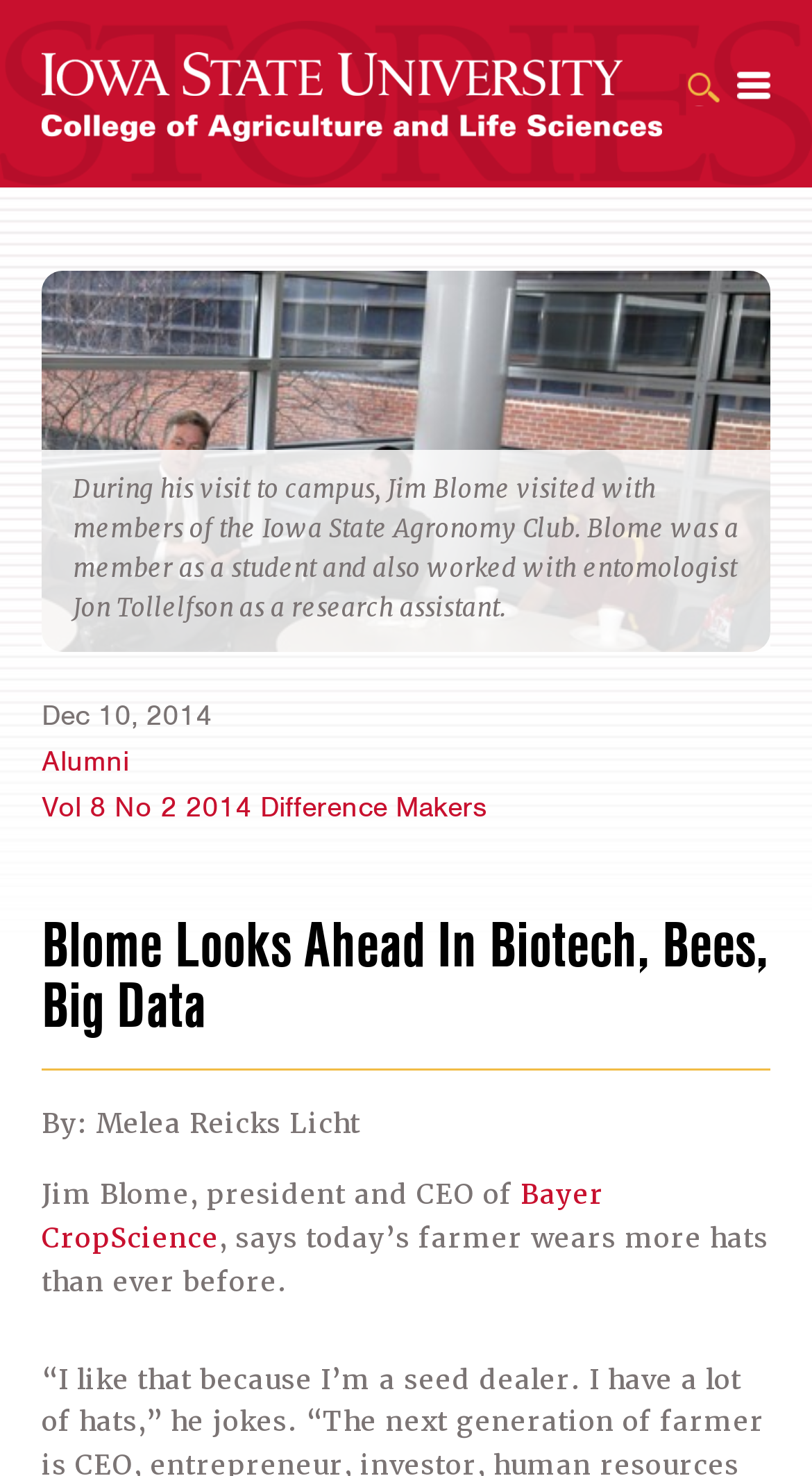Generate a comprehensive description of the webpage content.

The webpage appears to be an article or news story about Jim Blome, the president and CEO of Bayer CropScience. At the top of the page, there is a header section with three links: "Stories in Agriculture & Life Sciences", "Iowa State University home", and "College of Agriculture and Life Sciences home", each accompanied by an image. On the right side of the header section, there are two more links: an empty link and a "Search" link.

Below the header section, there is a large image that takes up most of the width of the page. Underneath the image, there is a block of text that describes Jim Blome's visit to campus, including his meeting with the Iowa State Agronomy Club.

To the right of the image, there is a section with a date "Dec 10, 2014" and three links: "Alumni", "Vol 8 No 2 2014 Difference Makers", and a heading "Blome Looks Ahead In Biotech, Bees, Big Data". Below this section, there is a byline "By: Melea Reicks Licht" and a paragraph of text that starts with "Jim Blome, president and CEO of Bayer CropScience, says today’s farmer wears more hats than ever before."

Overall, the webpage has a simple layout with a prominent image and several sections of text and links.